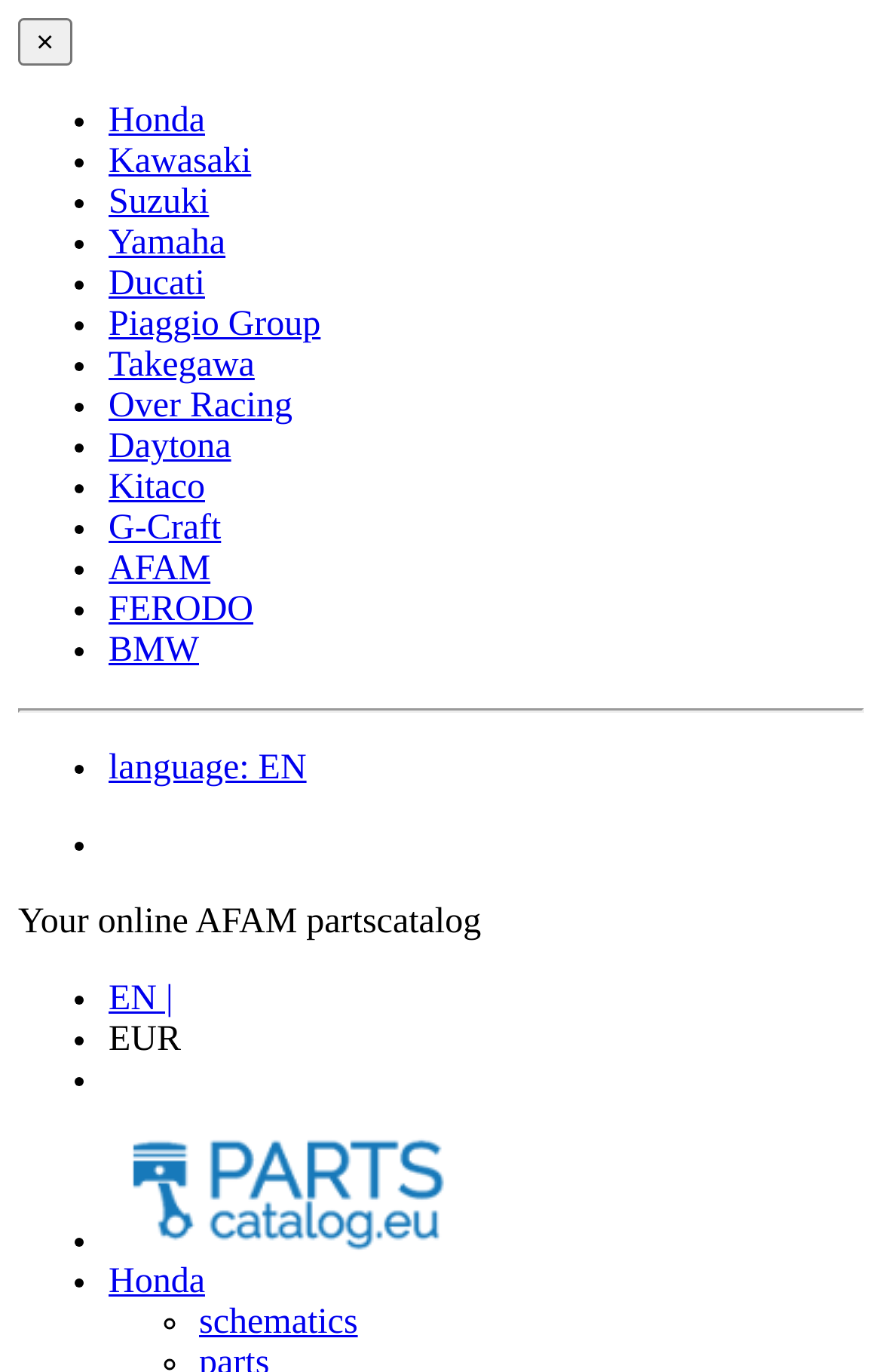Please find the bounding box coordinates of the element that you should click to achieve the following instruction: "select language EN". The coordinates should be presented as four float numbers between 0 and 1: [left, top, right, bottom].

[0.123, 0.714, 0.196, 0.742]